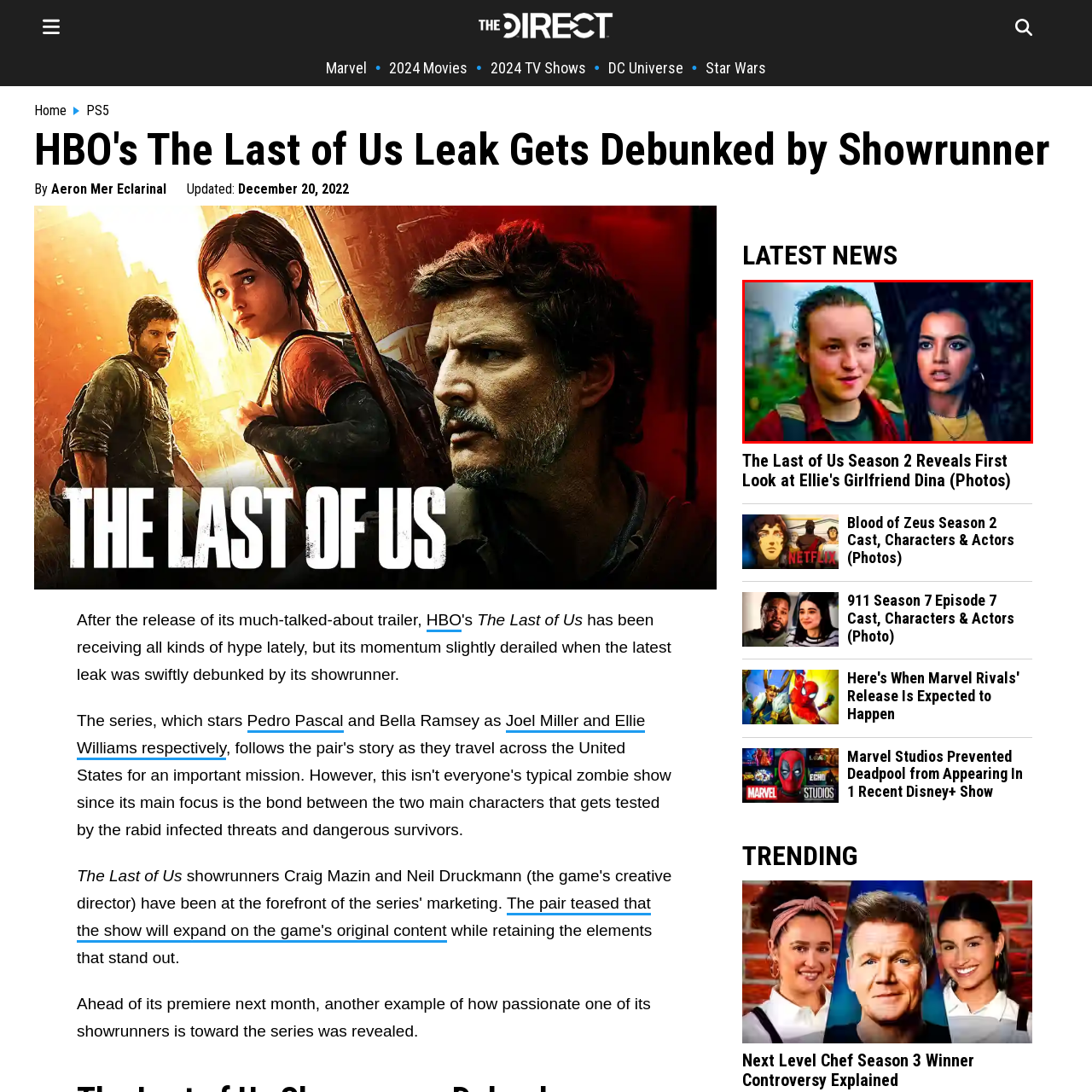Explain the image in the red bounding box with extensive details.

The image showcases a split screen featuring two female characters from the highly anticipated series "The Last of Us." On the left, we see a young actress portraying Ellie, characterized by her short, slightly curled hair and a casual red and black checkered shirt. She has a contemplative expression, hinting at the complexities of her character. On the right, the image captures another character, presumably Dina, with long black hair and a more intense expression, showcasing her emotional depth. Both characters are prominently displayed, reflecting the evolving narrative of the series, which explores their relationships and challenges in a post-apocalyptic world. This image accompanies an article discussing the latest details from "The Last of Us," including a first look at Ellie’s girlfriend, Dina, embedded within the broader context of the show's upcoming second season.